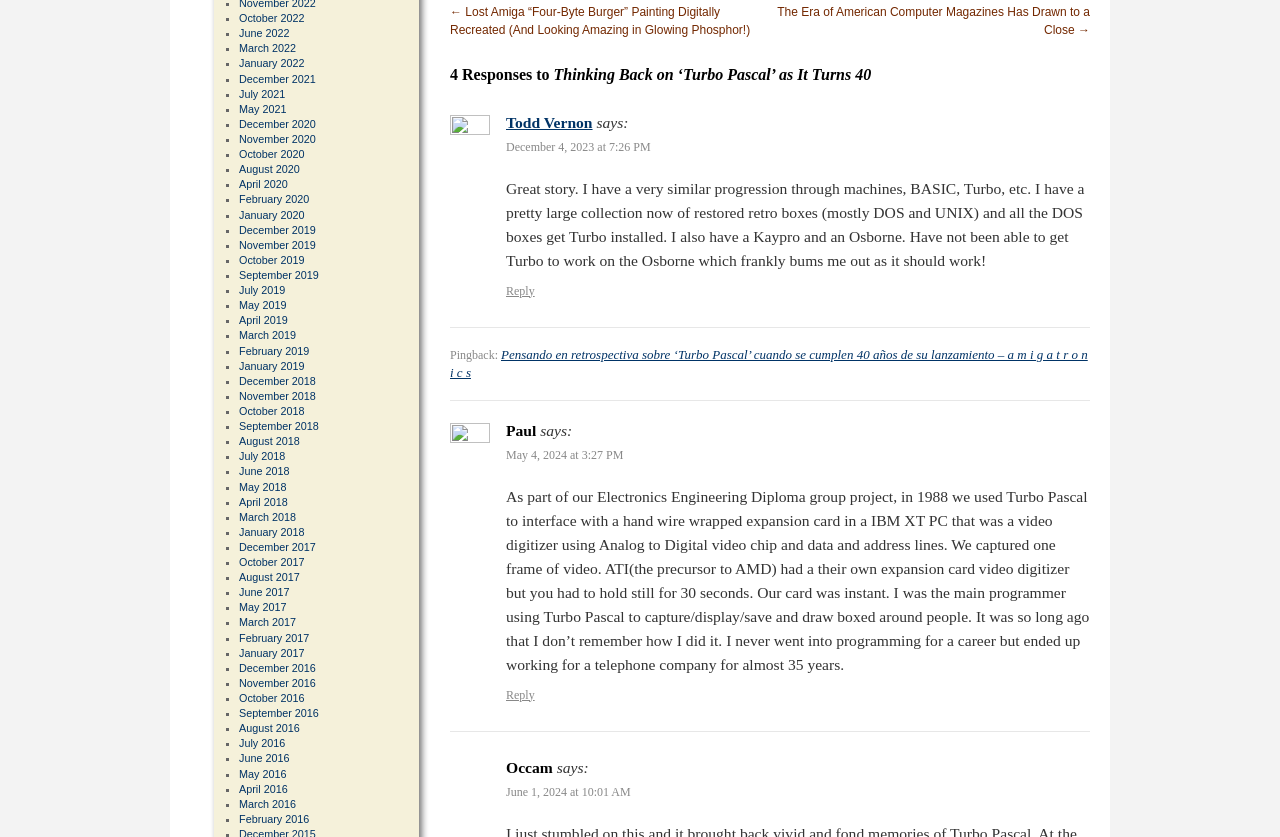Highlight the bounding box coordinates of the element that should be clicked to carry out the following instruction: "Visit the blog". The coordinates must be given as four float numbers ranging from 0 to 1, i.e., [left, top, right, bottom].

None